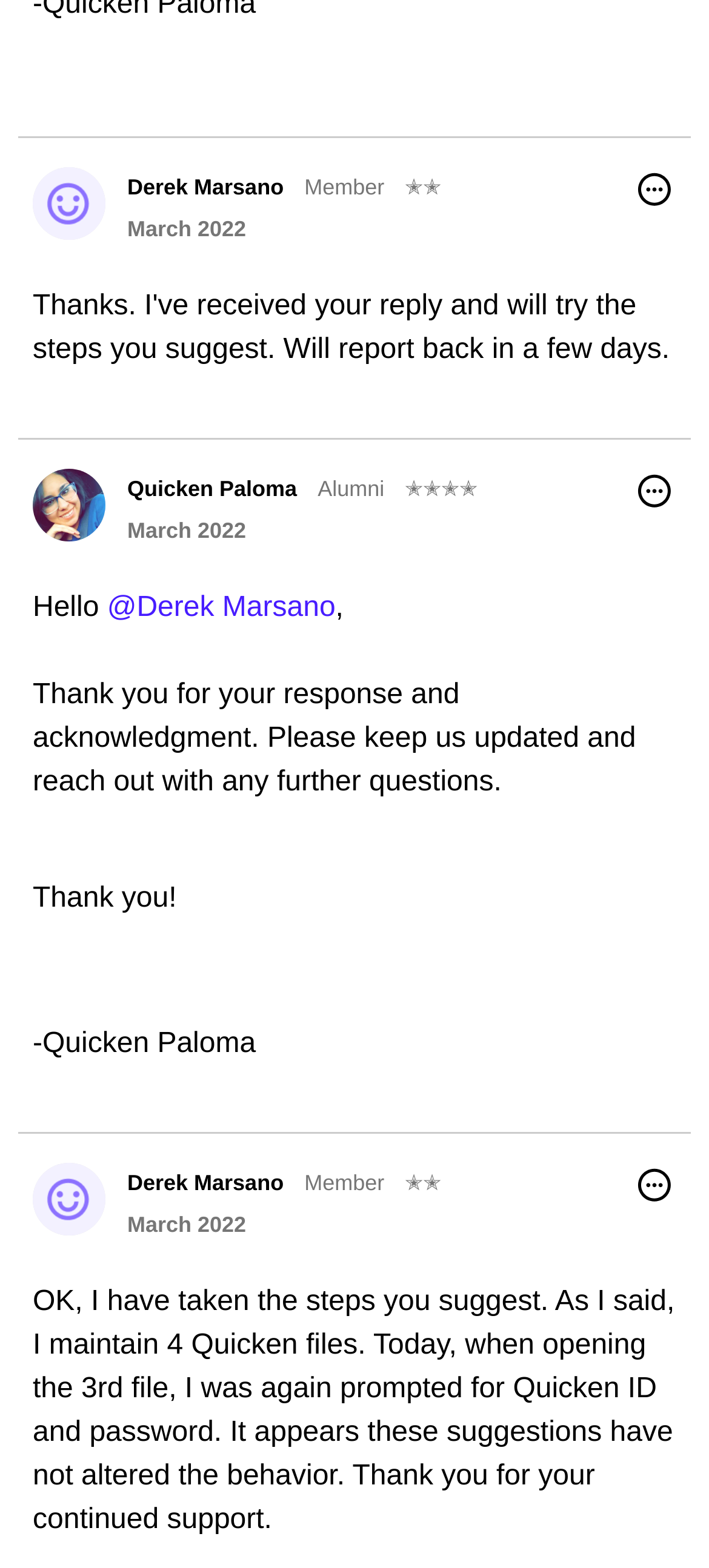When did Derek Marsano last respond?
Respond to the question with a single word or phrase according to the image.

March 7, 2022 9:51AM